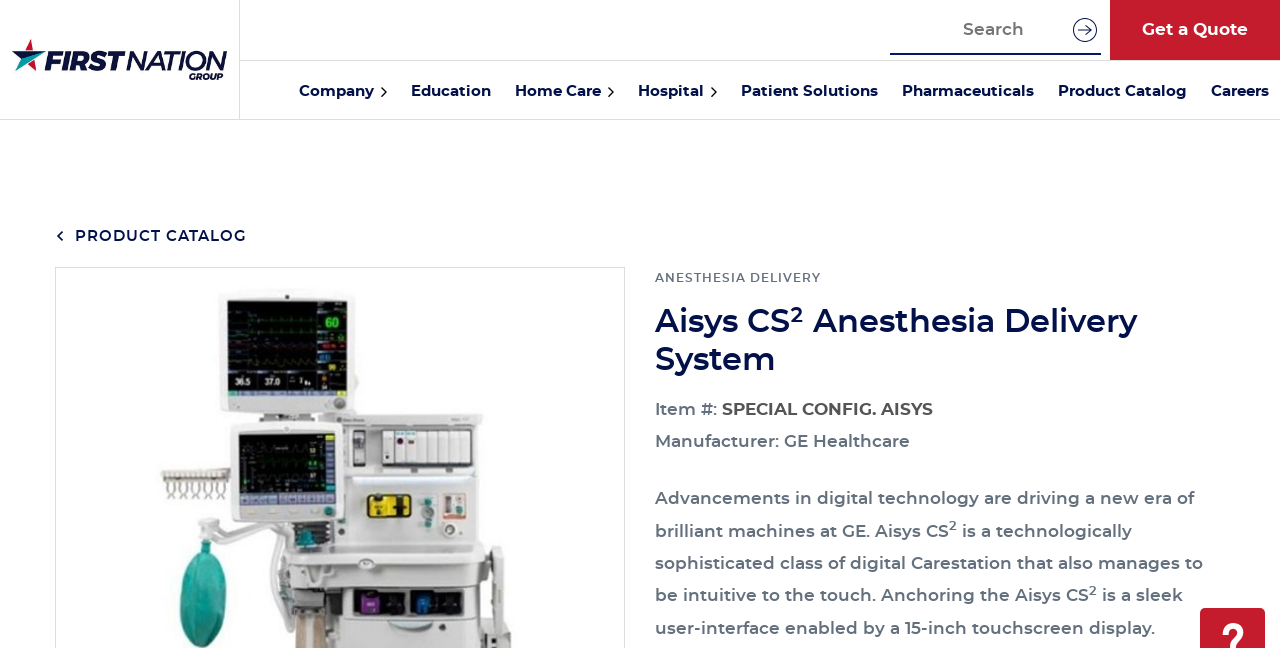What type of machines are mentioned in the description?
Please provide a full and detailed response to the question.

The type of machines mentioned in the description can be found in the text 'Aisys CS² is a technologically sophisticated class of digital Carestation' which suggests that the Aisys CS² is a type of digital Carestation.